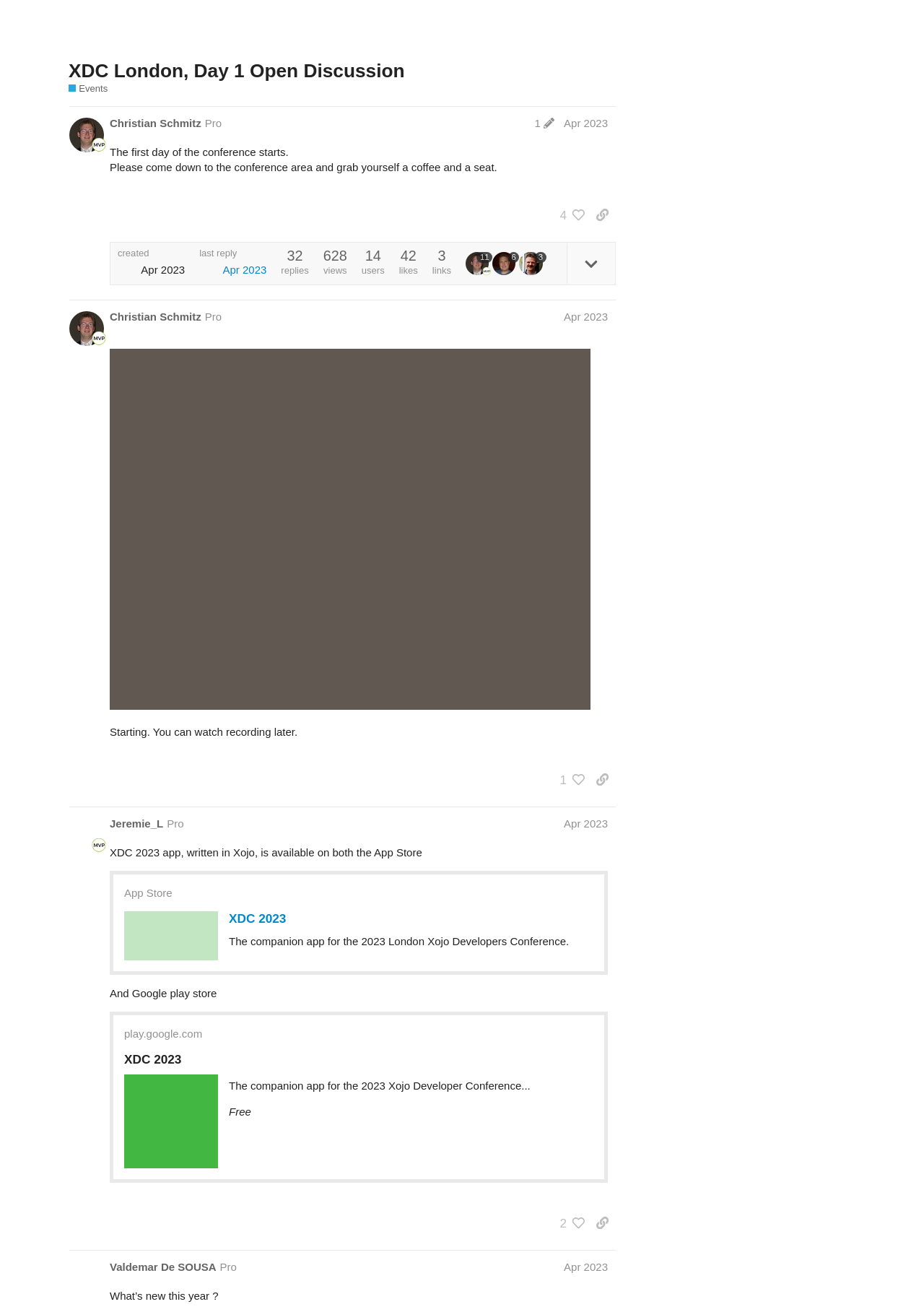Provide a thorough summary of the webpage.

This webpage appears to be a forum discussion page, specifically the "XDC London, Day 1 Open Discussion" section of the "Events" category on the "Xojo Programming Forum". 

At the top of the page, there is a header section with a link to the "Xojo Programming Forum" and a heading that displays the title of the discussion. Below this, there are three buttons: "Log In", "Search", and a menu button.

The main content of the page is divided into multiple regions, each representing a post in the discussion. There are 7 posts in total, each with a heading that displays the author's name and the date of the post. The posts are numbered from 21 to 27. 

Each post region contains the author's name, the date of the post, and the post content, which can be a text or a reply to another post. Some posts have additional elements, such as buttons to like or copy a link to the post, and indicators of the number of replies or likes.

The posts are arranged vertically, with the most recent post at the top and the oldest post at the bottom. The layout is clean and easy to read, with clear headings and concise text.